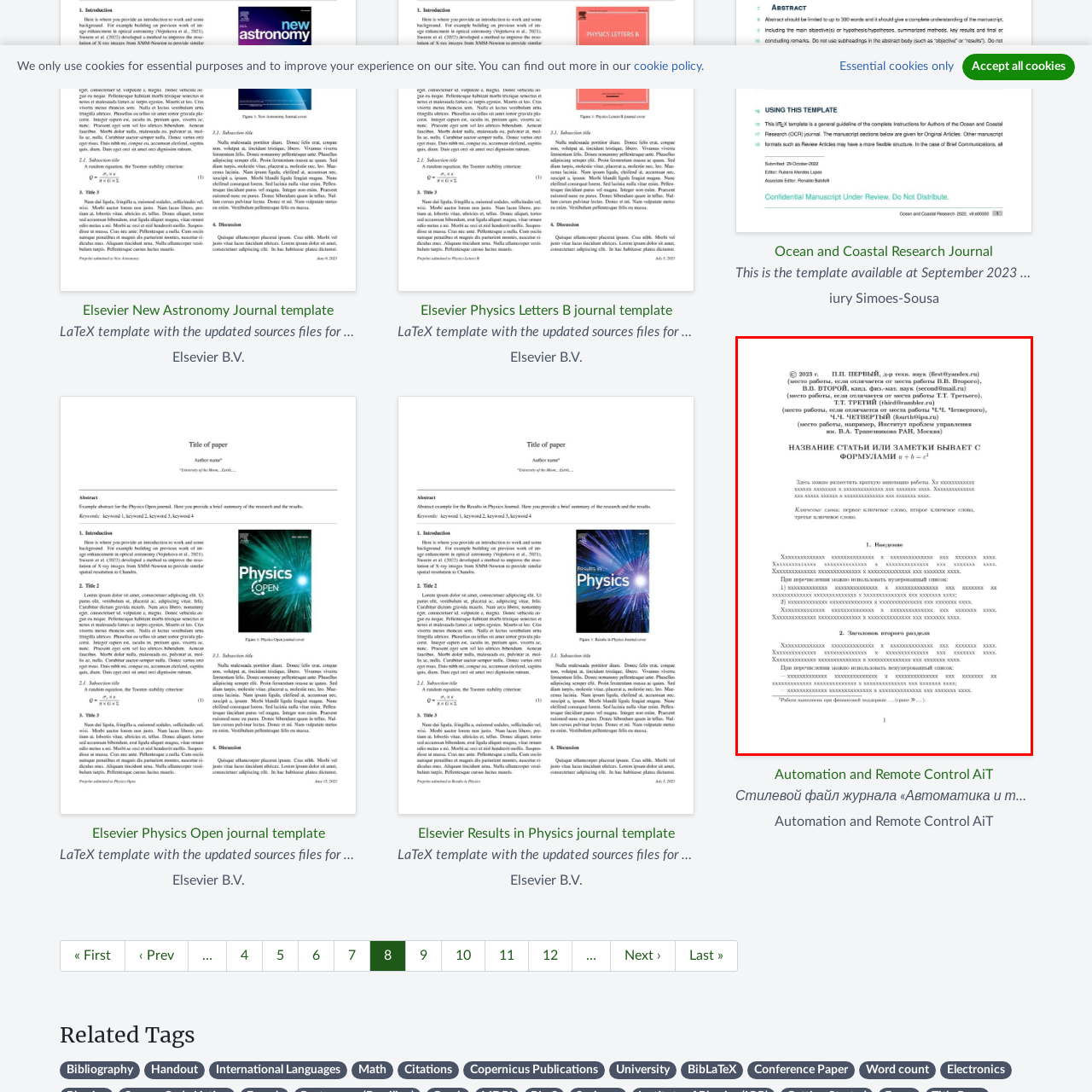What is the purpose of the date '2023'?
Look at the area highlighted by the red bounding box and answer the question in detail, drawing from the specifics shown in the image.

The date '2023' is likely a copyright date, indicating that the document was updated or published in 2023. This suggests that the document is recent and follows current standards in academic publishing.